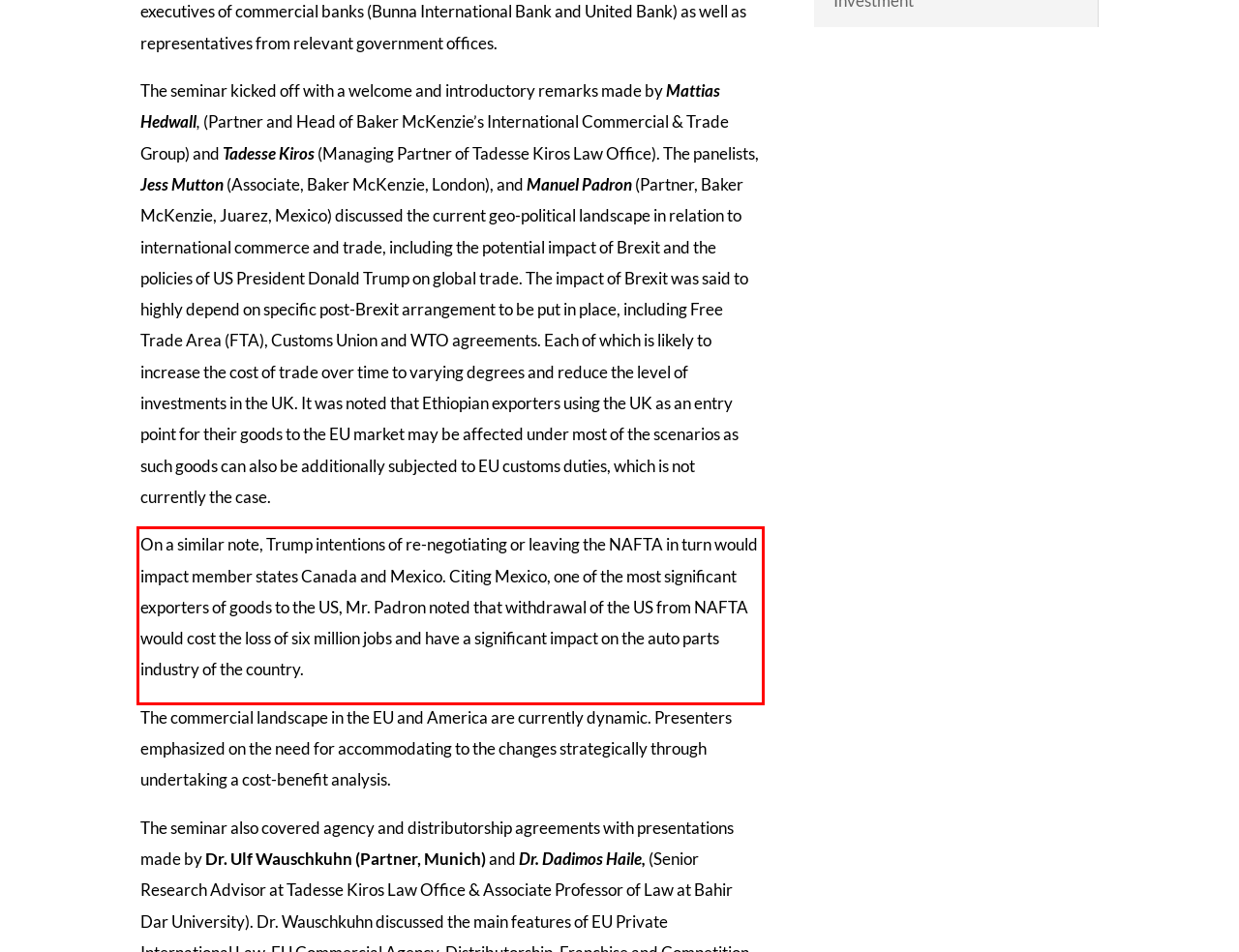You are given a webpage screenshot with a red bounding box around a UI element. Extract and generate the text inside this red bounding box.

On a similar note, Trump intentions of re-negotiating or leaving the NAFTA in turn would impact member states Canada and Mexico. Citing Mexico, one of the most significant exporters of goods to the US, Mr. Padron noted that withdrawal of the US from NAFTA would cost the loss of six million jobs and have a significant impact on the auto parts industry of the country.